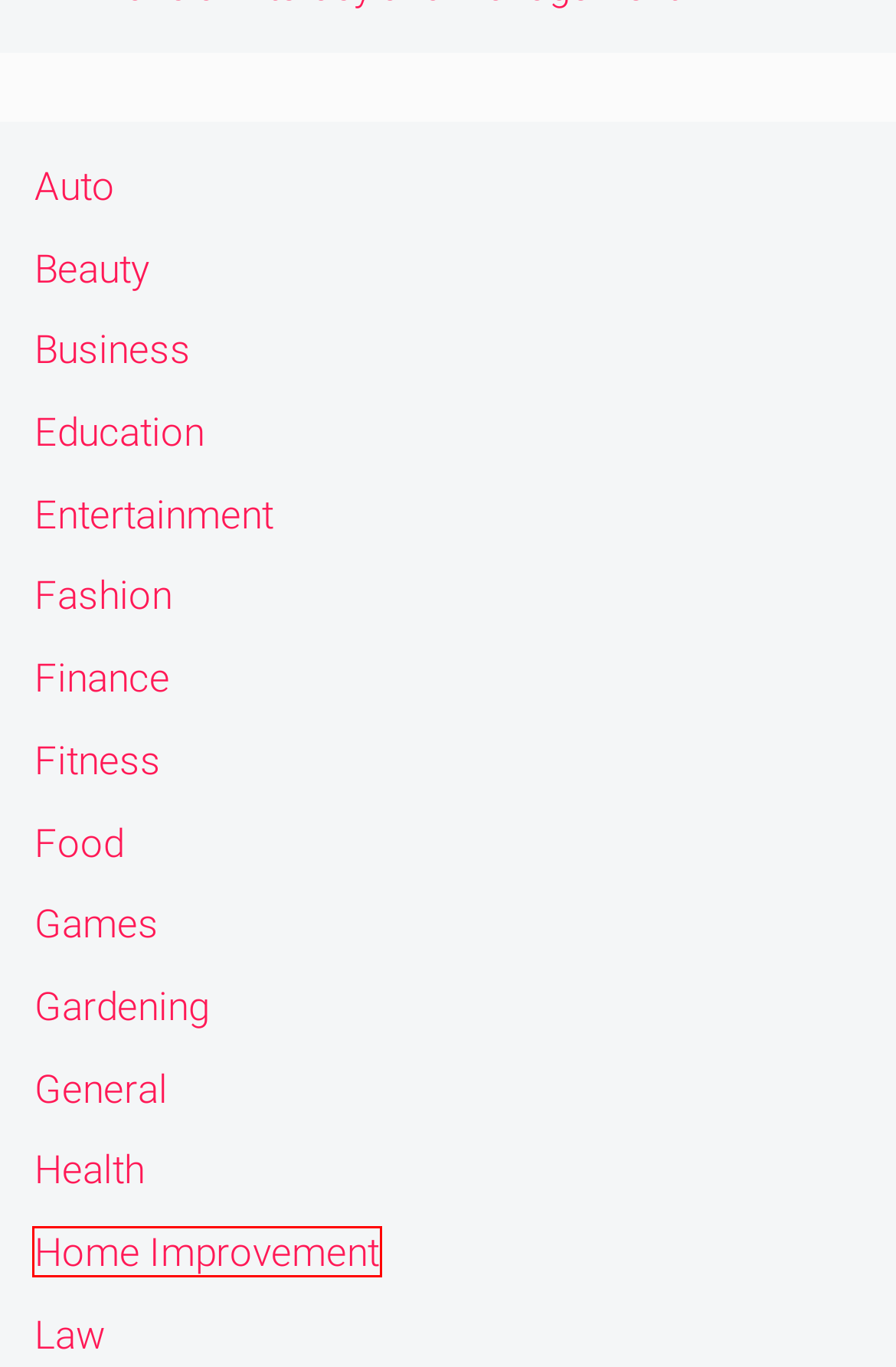Review the webpage screenshot and focus on the UI element within the red bounding box. Select the best-matching webpage description for the new webpage that follows after clicking the highlighted element. Here are the candidates:
A. Health - Funsivly
B. Games - Funsivly
C. Beauty - Funsivly
D. Home Improvement - Funsivly
E. Food - Funsivly
F. Law - Funsivly
G. Entertainment - Funsivly
H. Fashion - Funsivly

D